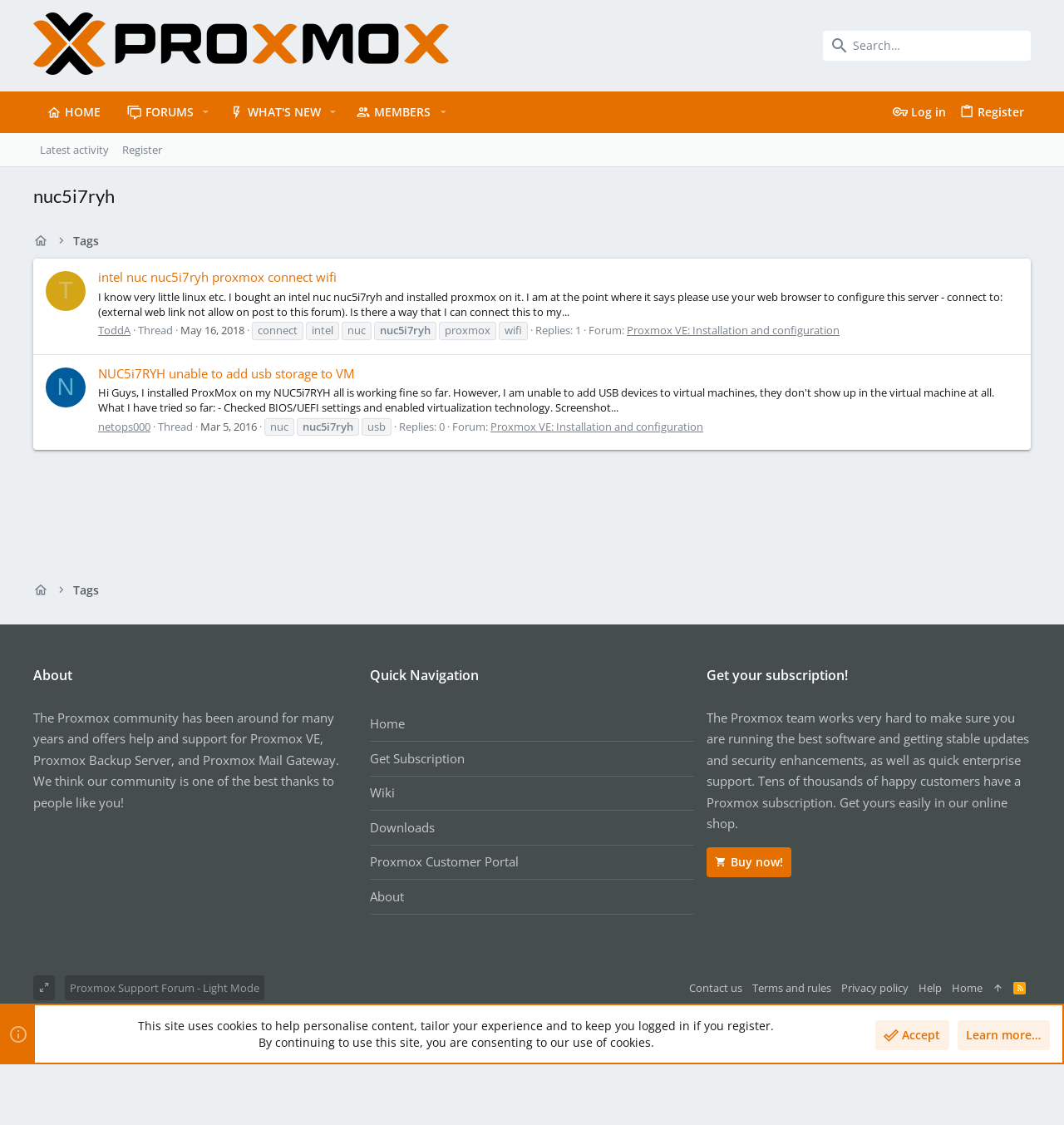Highlight the bounding box coordinates of the region I should click on to meet the following instruction: "Go to the home page".

[0.031, 0.081, 0.107, 0.118]